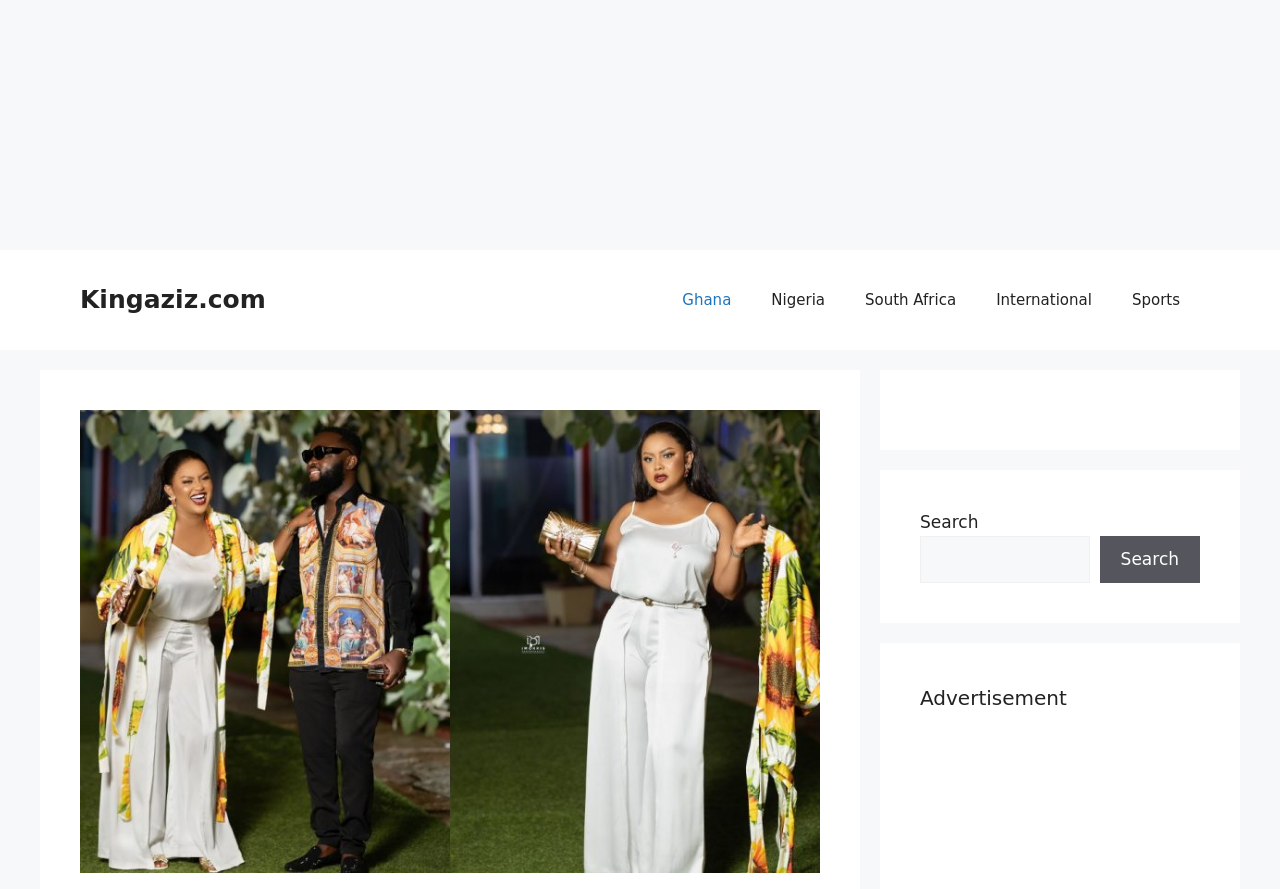Bounding box coordinates are specified in the format (top-left x, top-left y, bottom-right x, bottom-right y). All values are floating point numbers bounded between 0 and 1. Please provide the bounding box coordinate of the region this sentence describes: South Africa

[0.66, 0.304, 0.763, 0.371]